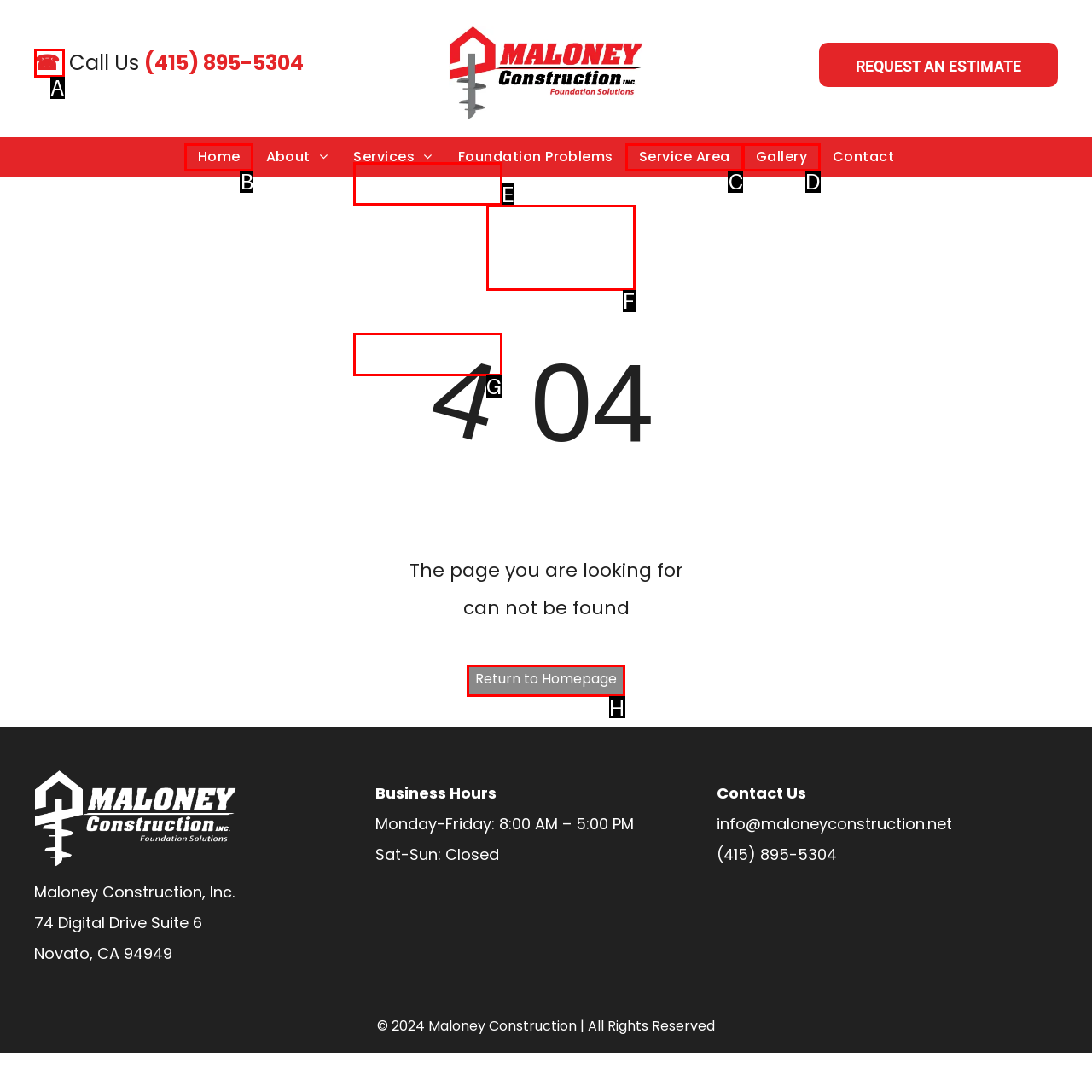Indicate the HTML element to be clicked to accomplish this task: Return to the homepage Respond using the letter of the correct option.

H